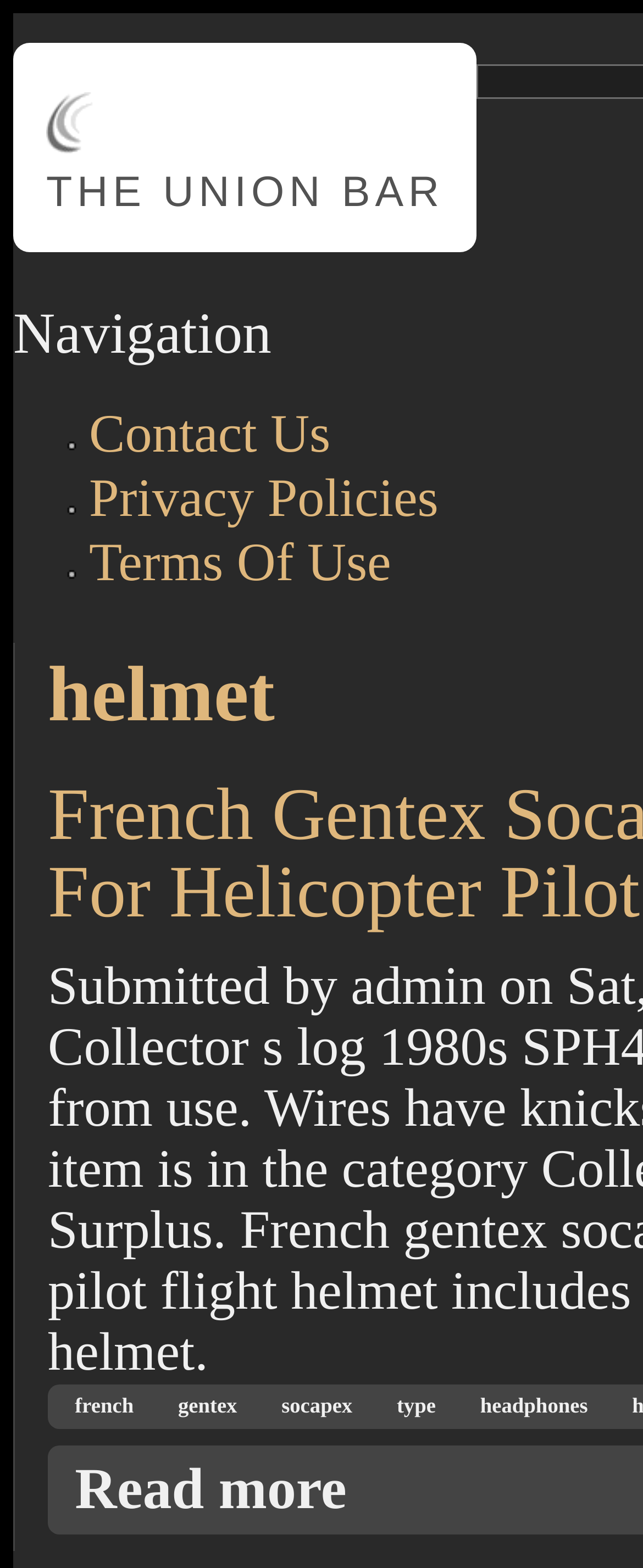What are the types of headphones mentioned?
Kindly give a detailed and elaborate answer to the question.

I found the answer by looking at the link elements at the bottom of the webpage, which mention different types of headphones, including French Gentex Socapex Type 403 M3.